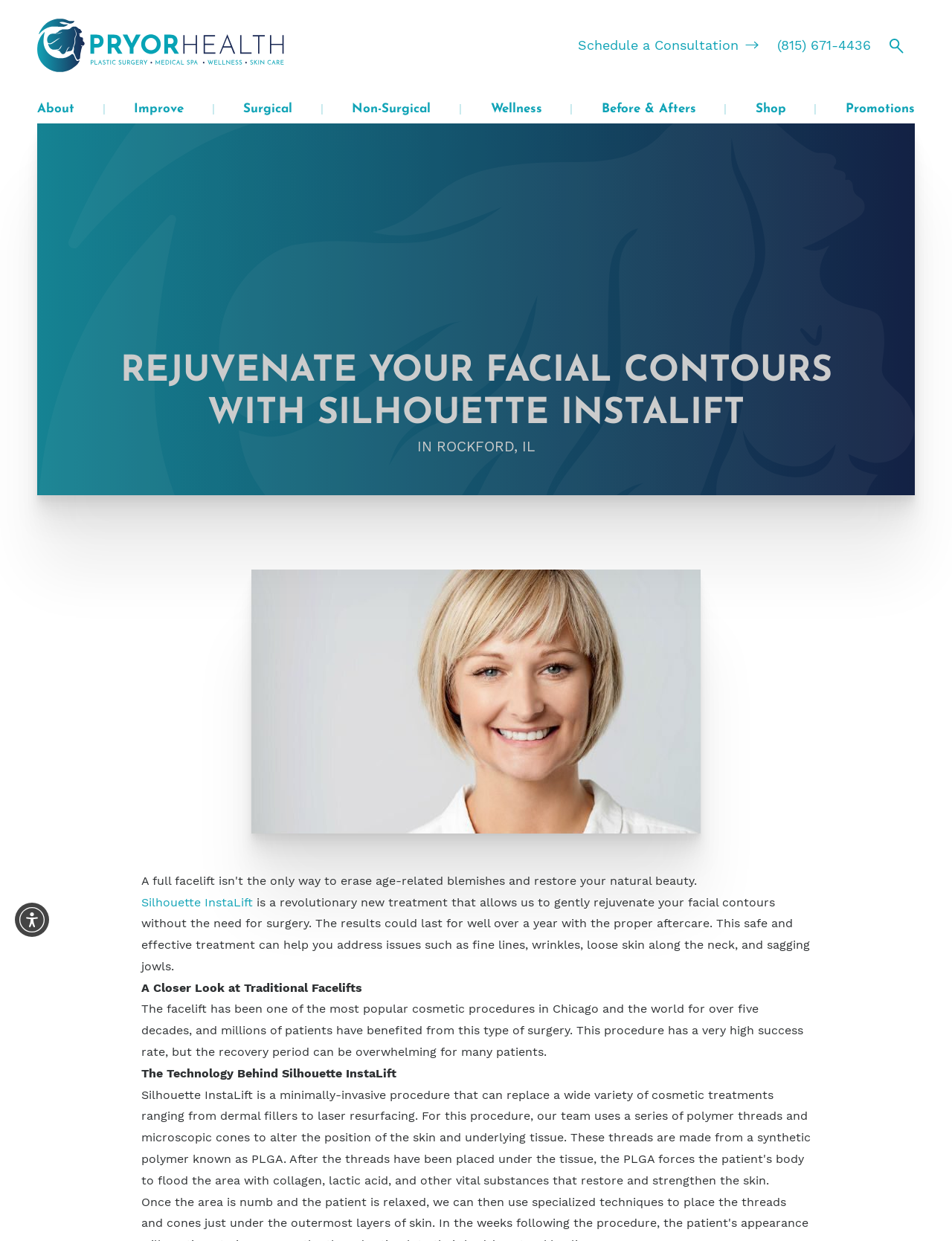Predict the bounding box for the UI component with the following description: "Face Gallery".

[0.399, 0.125, 0.507, 0.143]